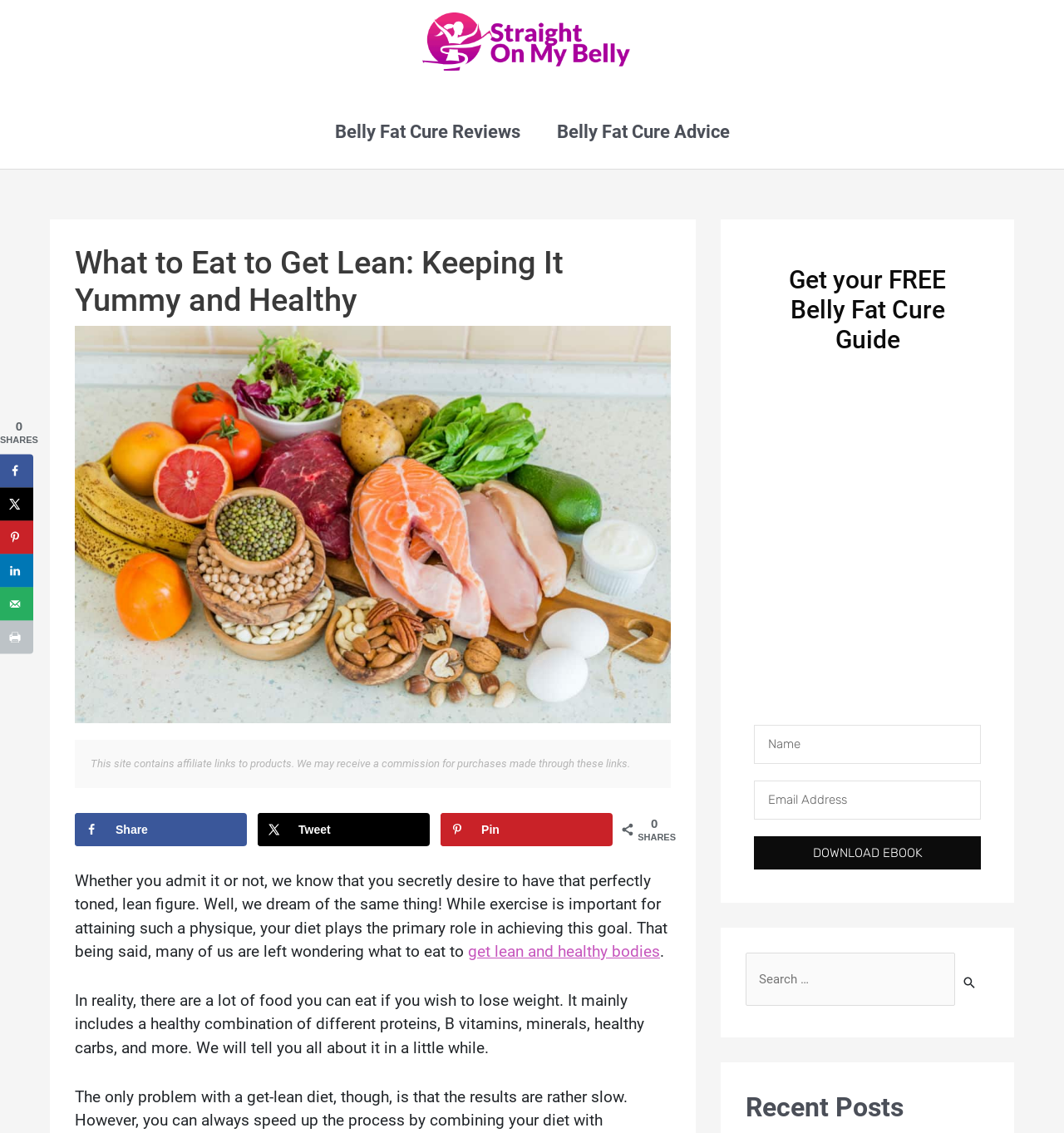Please examine the image and answer the question with a detailed explanation:
What is the topic of the webpage?

The webpage is about eating to get lean and healthy, providing information on what to eat to achieve a lean figure and promoting a free guide on belly fat cure.